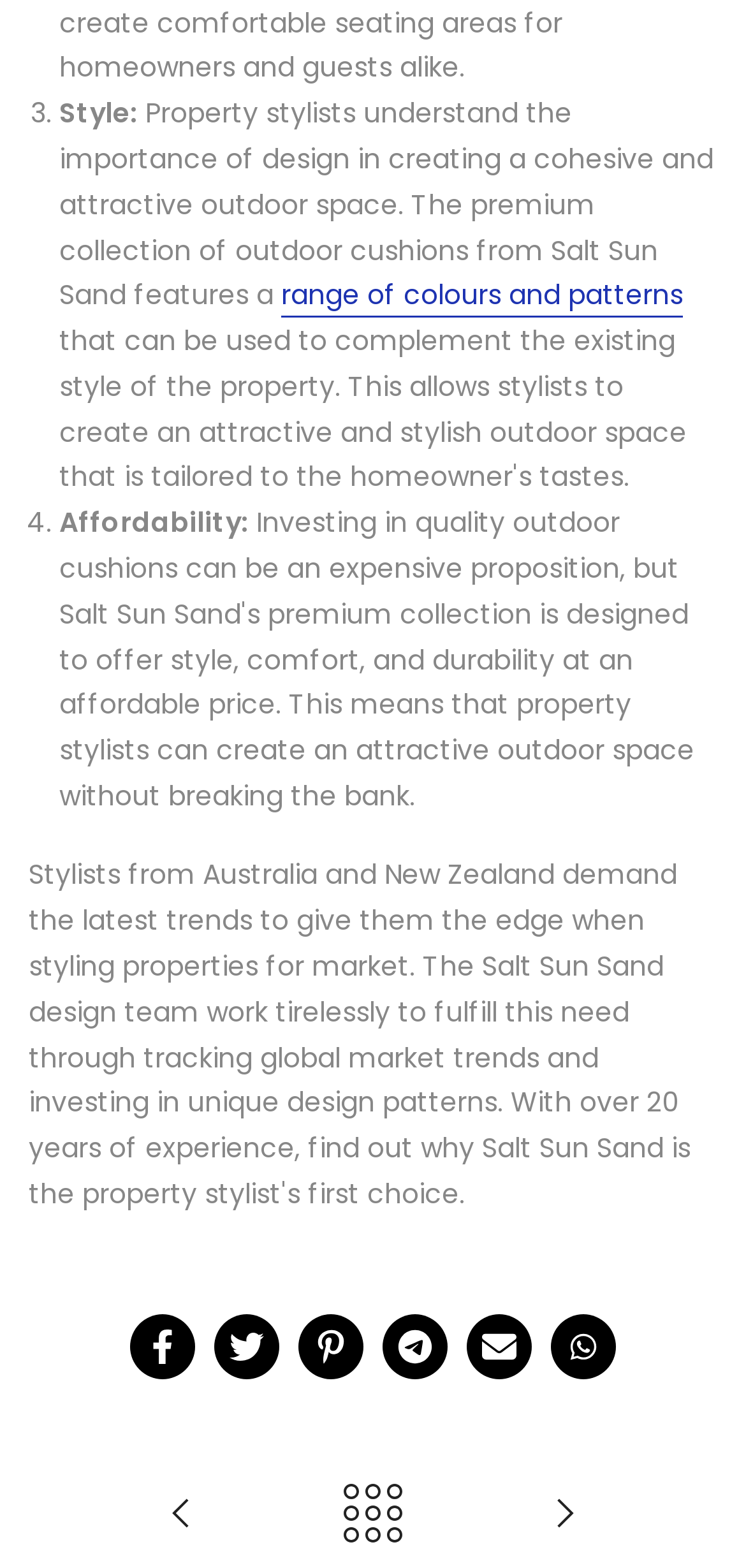Identify the bounding box of the UI element that matches this description: "title="Share on Email"".

[0.626, 0.838, 0.713, 0.879]